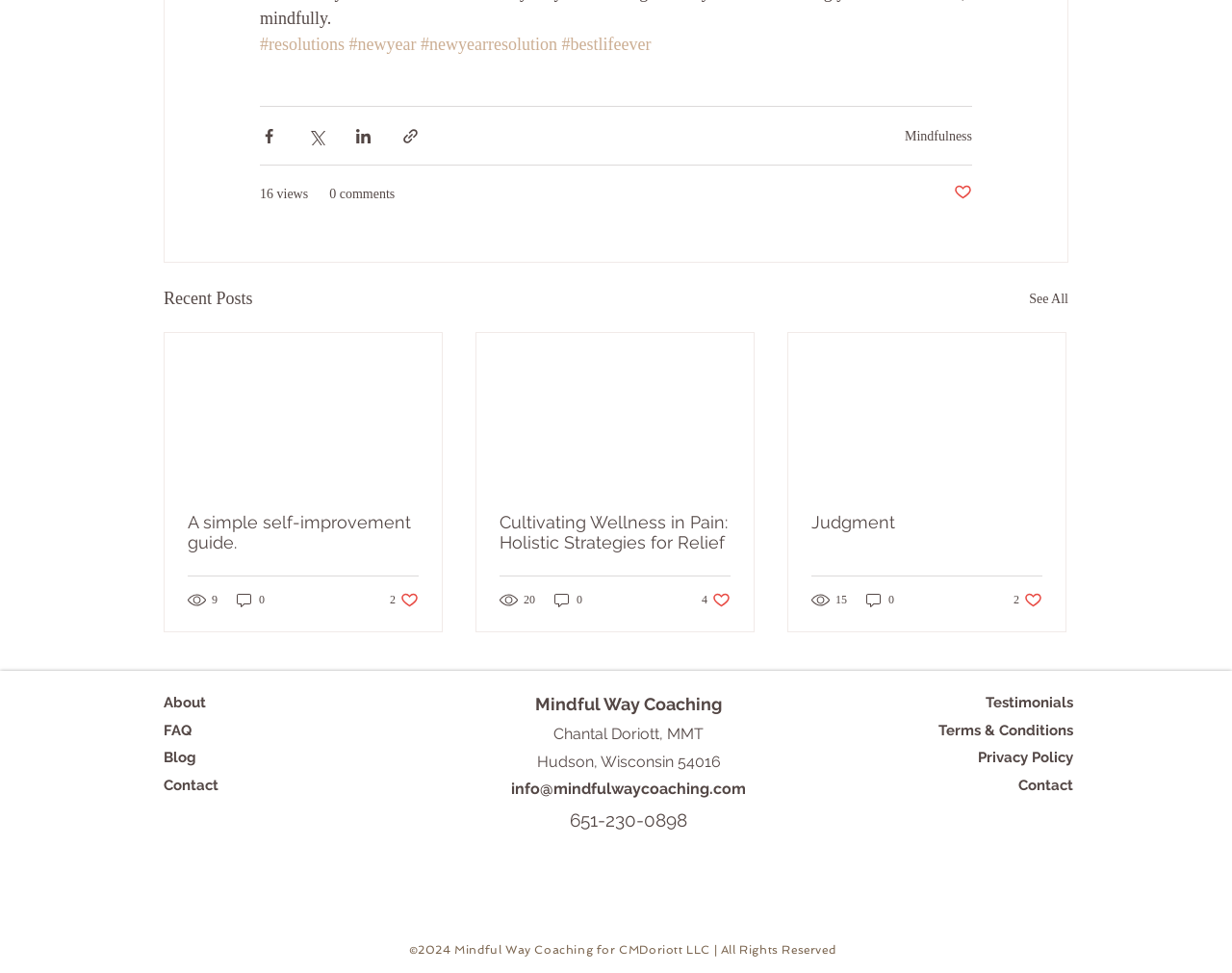Extract the bounding box coordinates of the UI element described by: "parent_node: A simple self-improvement guide.". The coordinates should include four float numbers ranging from 0 to 1, e.g., [left, top, right, bottom].

[0.134, 0.343, 0.359, 0.503]